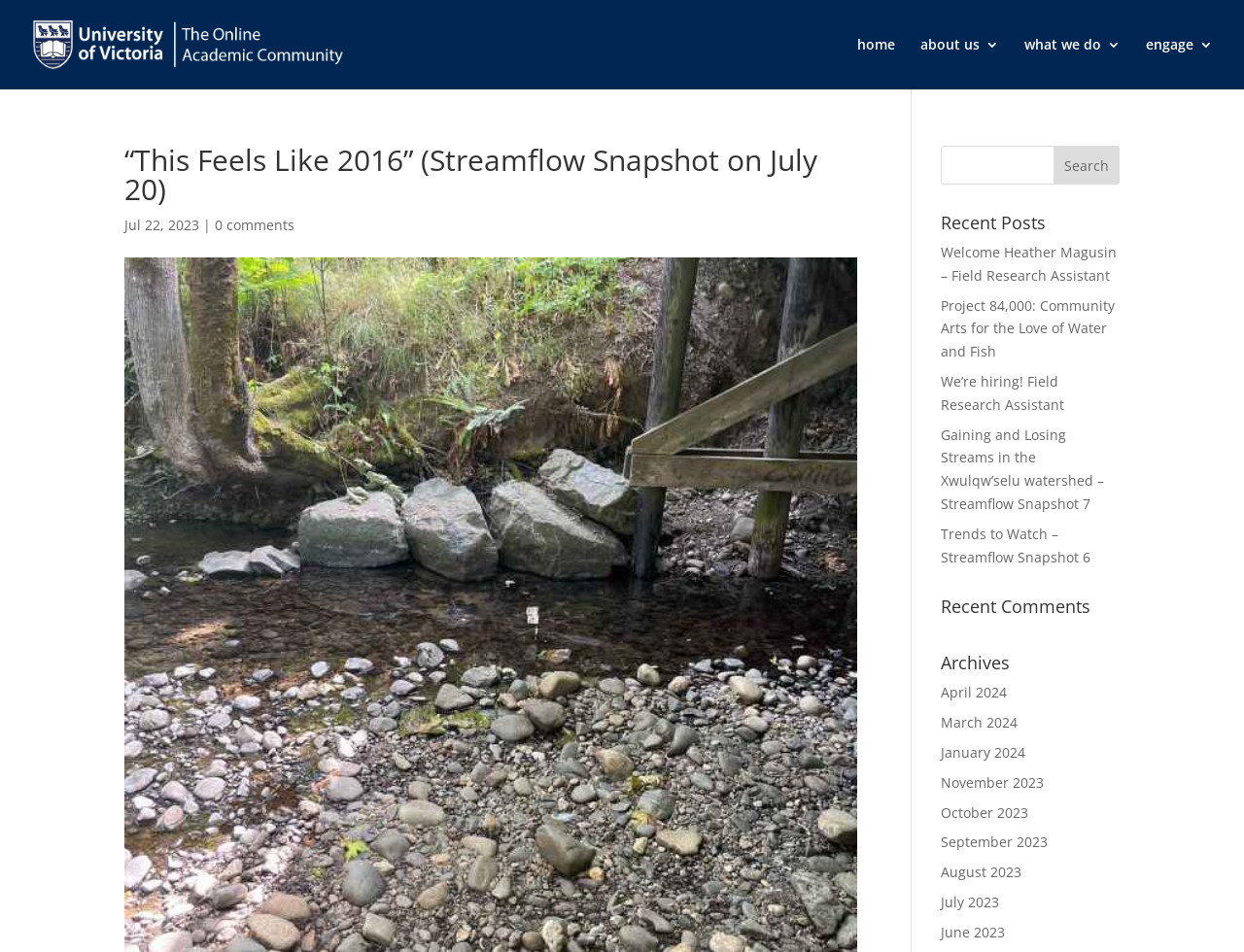Write a detailed summary of the webpage, including text, images, and layout.

This webpage appears to be a blog or news website, with a focus on environmental topics. At the top left, there is a logo and a link to "Xwulqw’selu Connections". To the right of the logo, there are four navigation links: "home", "about us 3", "what we do 3", and "engage 3". 

Below the navigation links, there is a heading that reads "“This Feels Like 2016” (Streamflow Snapshot on July 20)". This heading is followed by a date, "Jul 22, 2023", and a link to "0 comments". 

On the right side of the page, there is a search bar with a button labeled "Search". Below the search bar, there are three sections: "Recent Posts", "Recent Comments", and "Archives". The "Recent Posts" section lists five article titles, including "Welcome Heather Magusin – Field Research Assistant" and "Gaining and Losing Streams in the Xwulqw’selu watershed – Streamflow Snapshot 7". The "Archives" section lists 10 month links, ranging from April 2024 to June 2023.